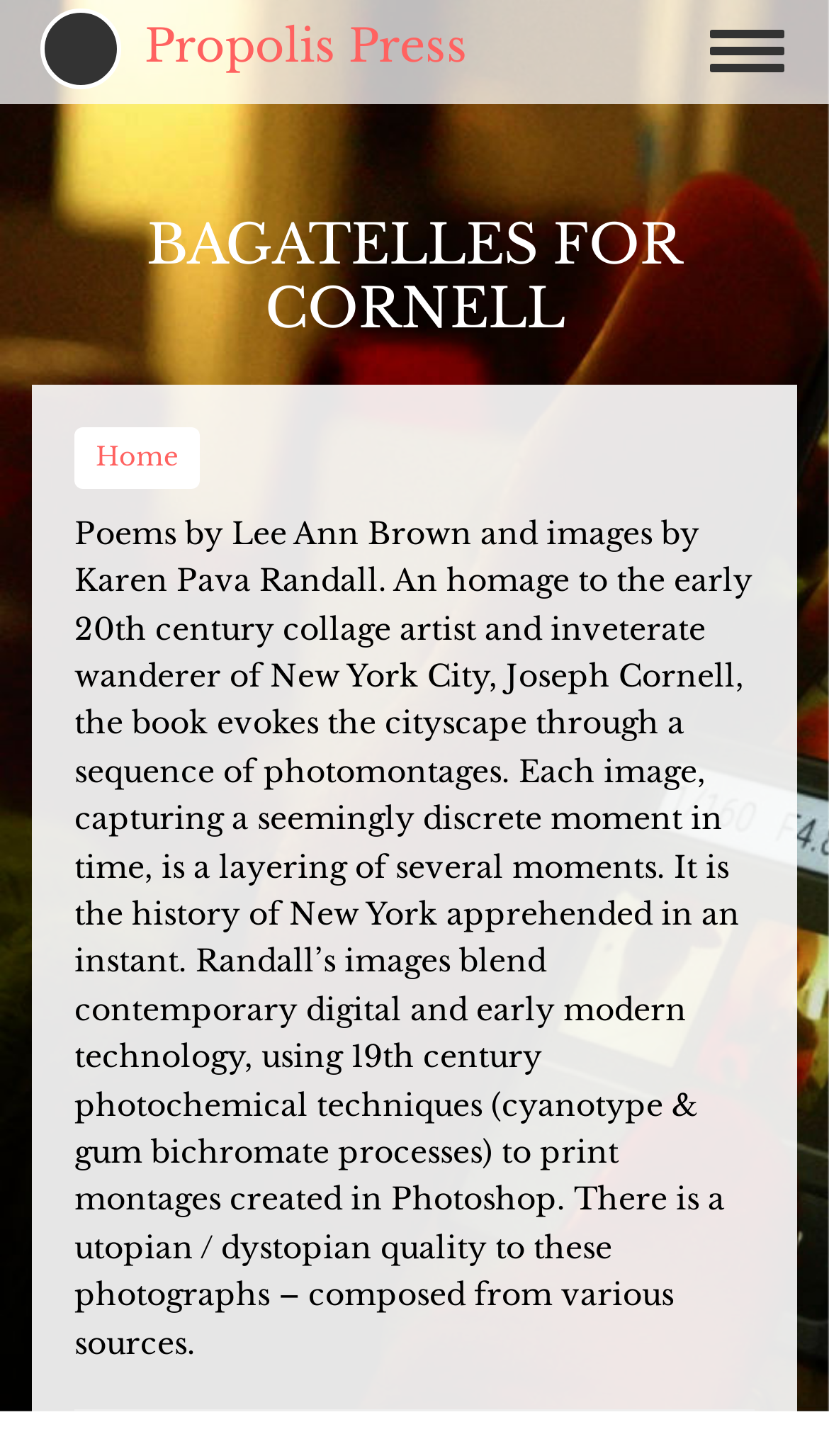Who are the authors of the book?
Please provide a full and detailed response to the question.

I found the answer by reading the StaticText element that describes the book, which mentions 'Poems by Lee Ann Brown and images by Karen Pava Randall'.